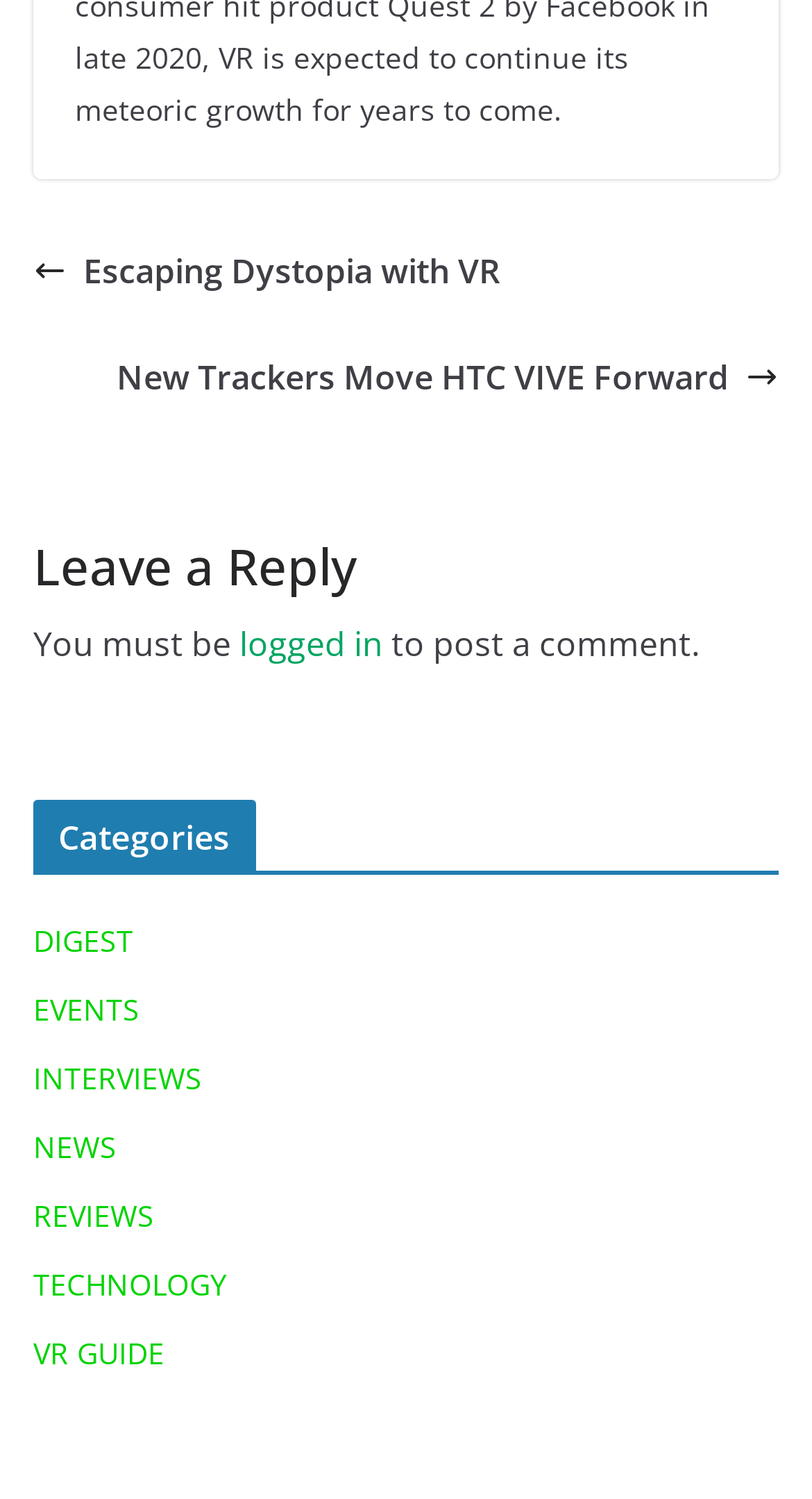Bounding box coordinates are specified in the format (top-left x, top-left y, bottom-right x, bottom-right y). All values are floating point numbers bounded between 0 and 1. Please provide the bounding box coordinate of the region this sentence describes: DIGEST

[0.041, 0.615, 0.164, 0.641]